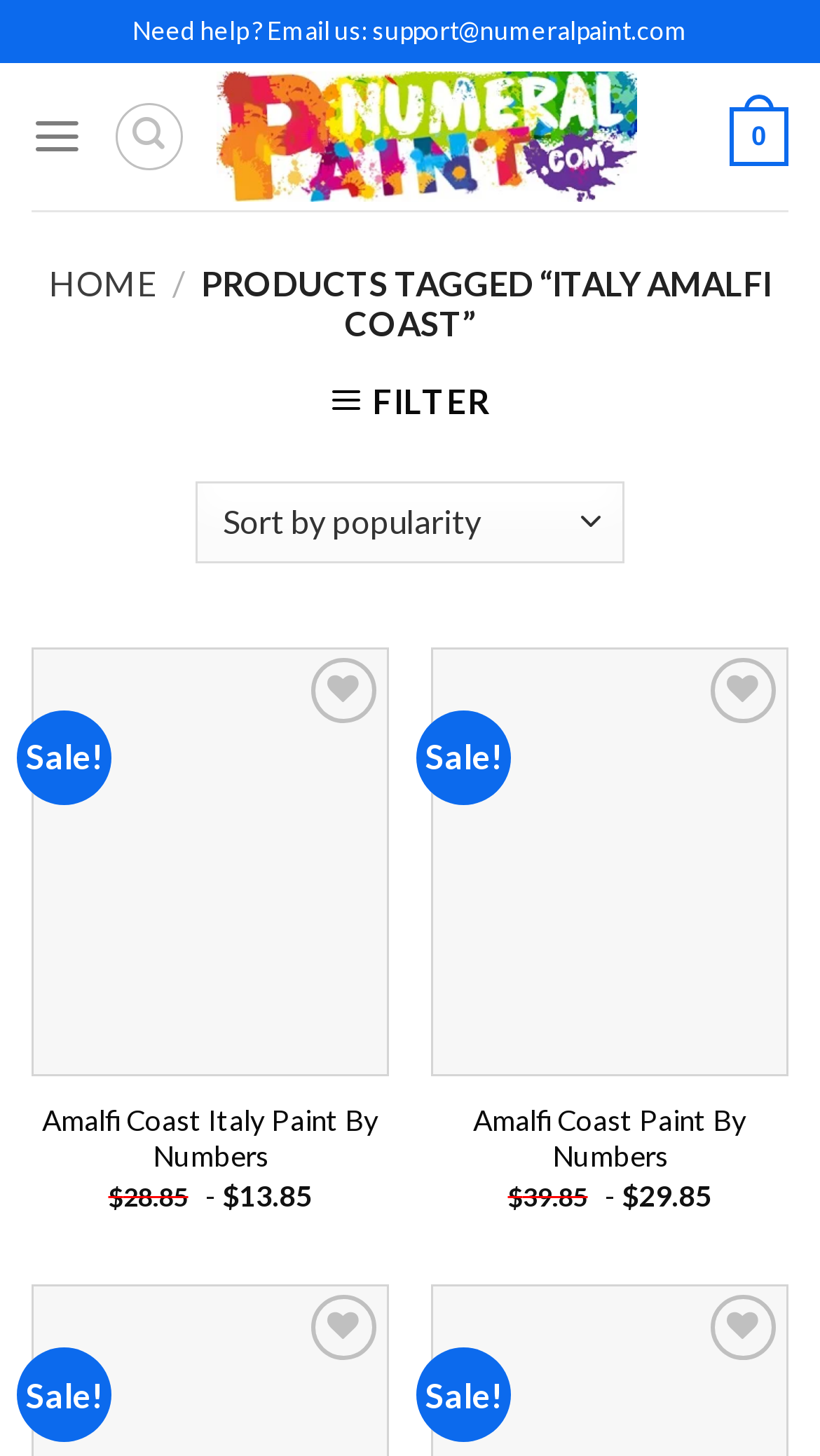Show the bounding box coordinates of the element that should be clicked to complete the task: "Click on the 'Numeral Paint Kit' logo".

[0.265, 0.049, 0.778, 0.138]